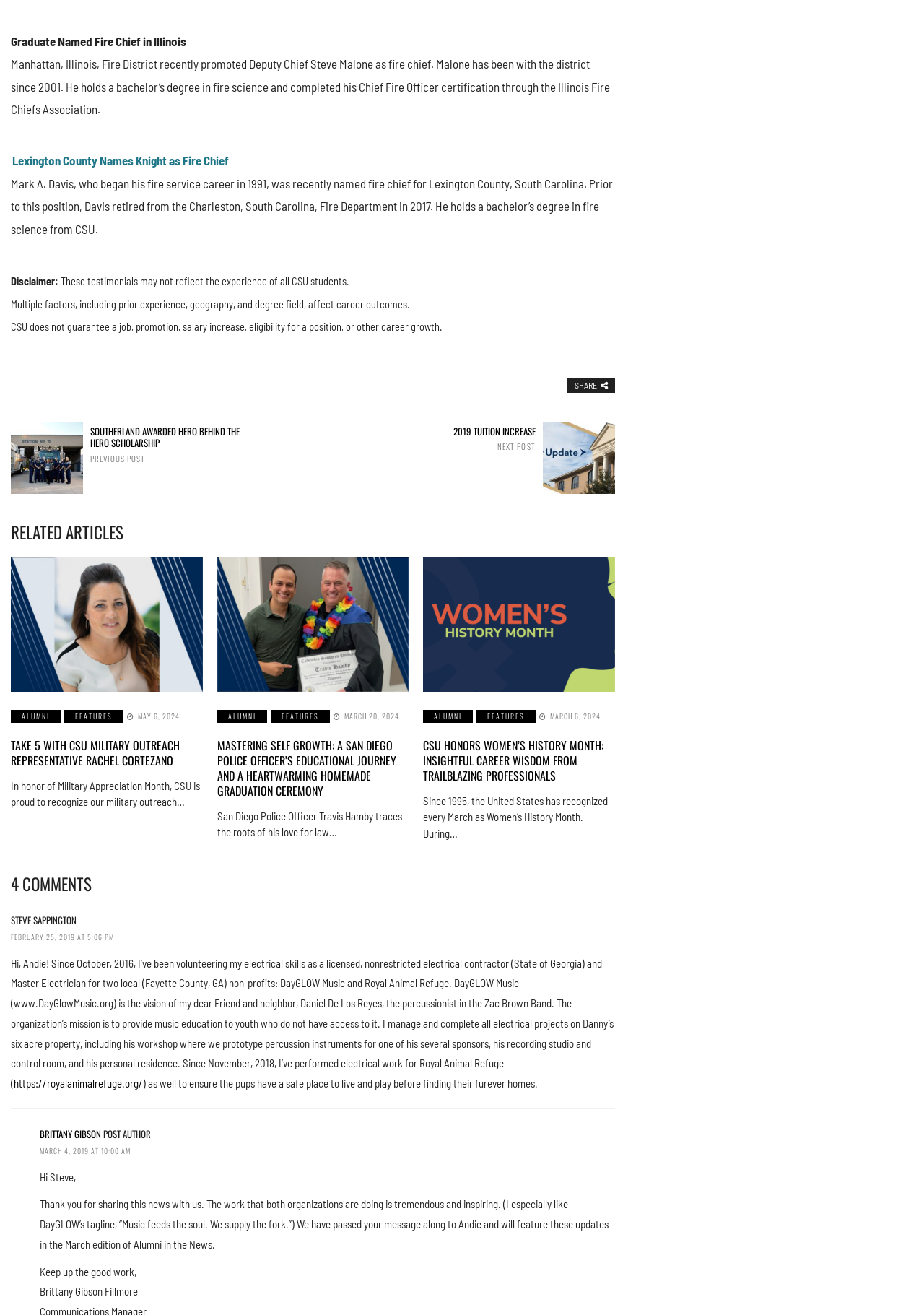Using the webpage screenshot, locate the HTML element that fits the following description and provide its bounding box: "parent_node: 2019 TUITION INCREASE".

[0.587, 0.32, 0.665, 0.375]